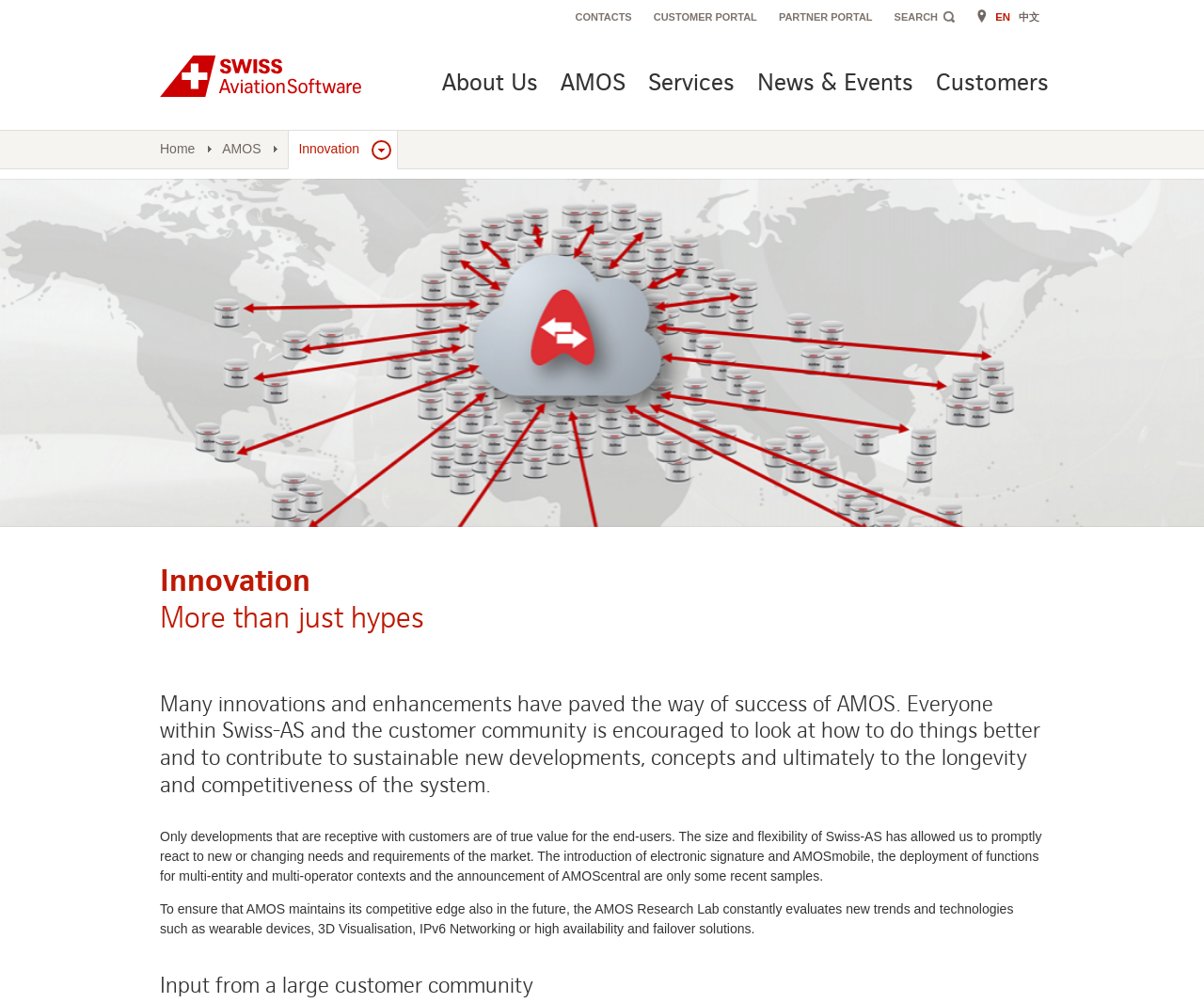Please specify the bounding box coordinates of the area that should be clicked to accomplish the following instruction: "Click the Home link". The coordinates should consist of four float numbers between 0 and 1, i.e., [left, top, right, bottom].

[0.133, 0.055, 0.3, 0.097]